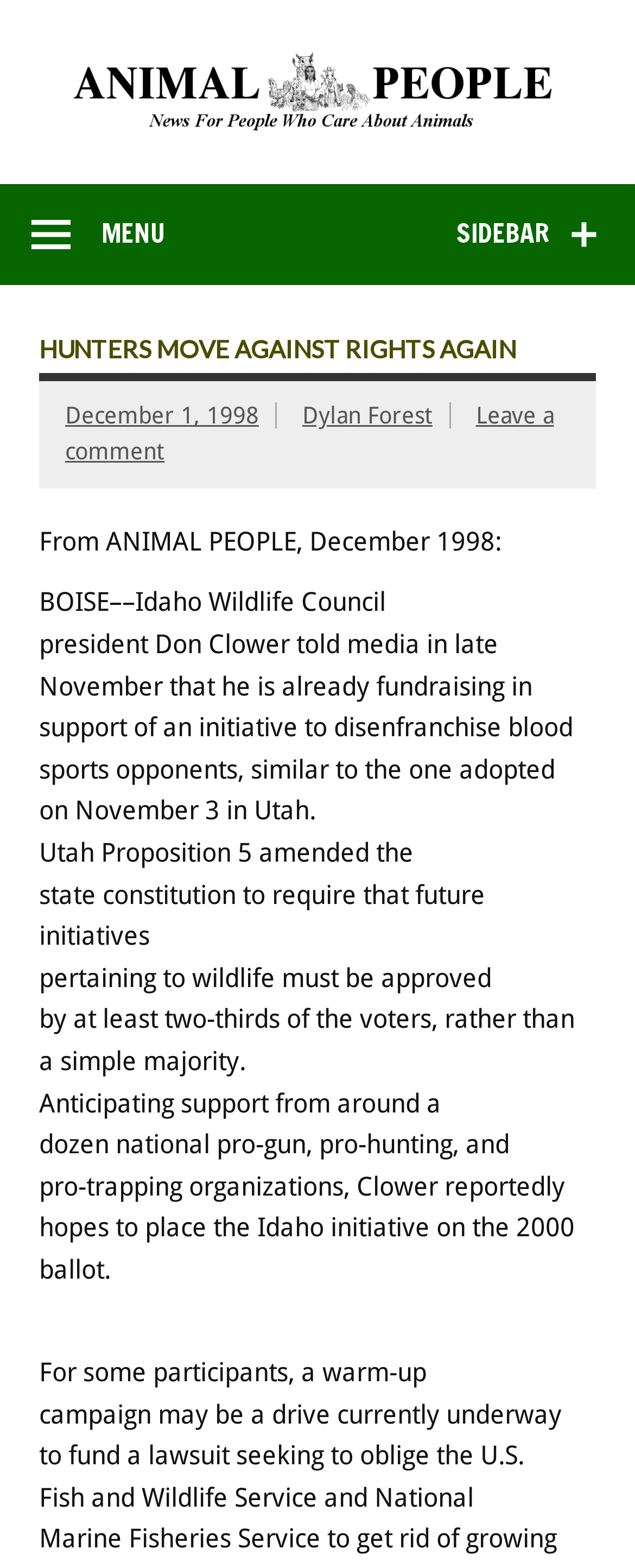Bounding box coordinates are specified in the format (top-left x, top-left y, bottom-right x, bottom-right y). All values are floating point numbers bounded between 0 and 1. Please provide the bounding box coordinate of the region this sentence describes: Sidebar

[0.669, 0.117, 1.0, 0.182]